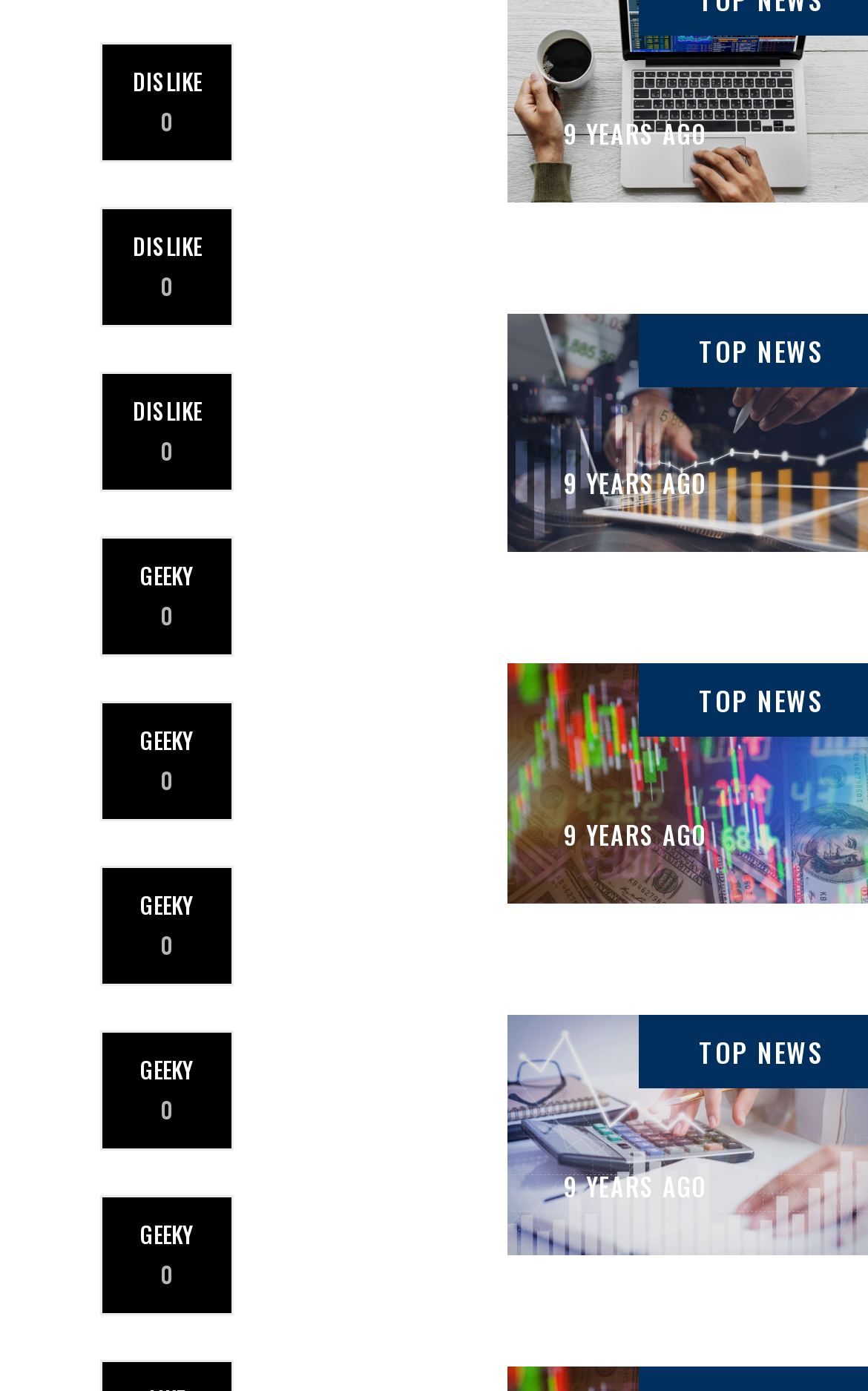Answer the question with a single word or phrase: 
How many dislike buttons are there?

5